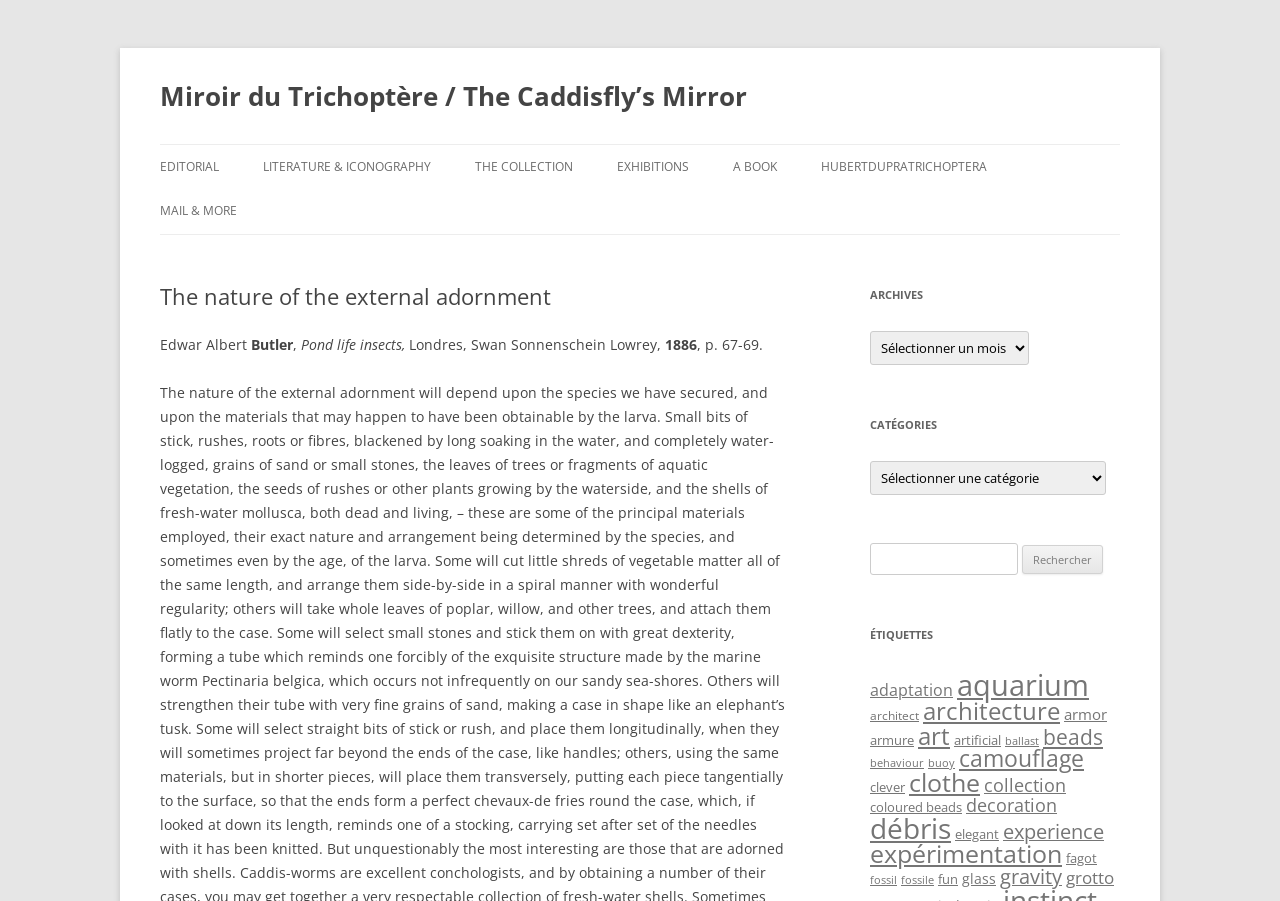Given the element description WS : Periodics, specify the bounding box coordinates of the corresponding UI element in the format (top-left x, top-left y, bottom-right x, bottom-right y). All values must be between 0 and 1.

[0.281, 0.441, 0.438, 0.487]